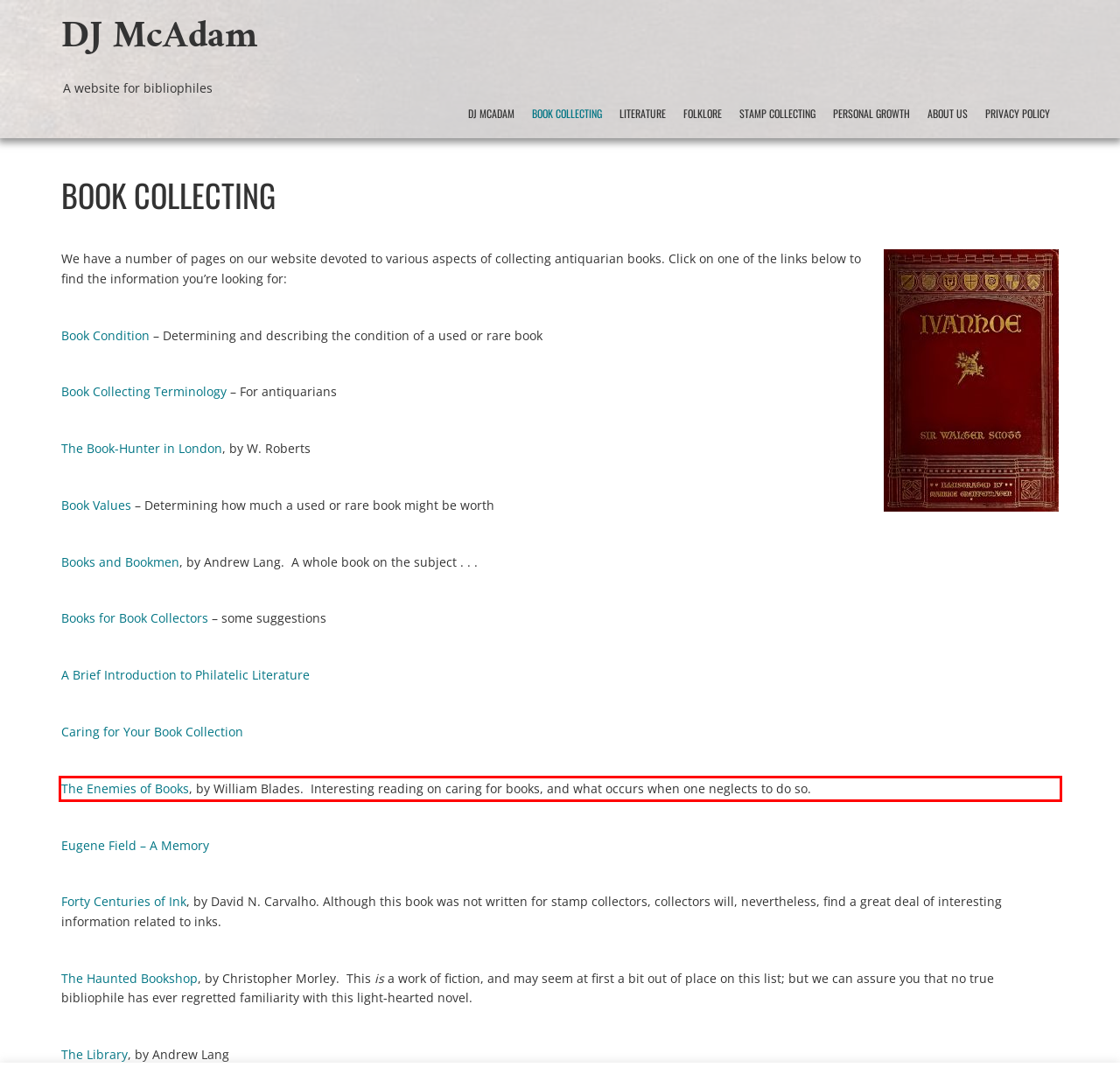Using the provided screenshot, read and generate the text content within the red-bordered area.

The Enemies of Books, by William Blades. Interesting reading on caring for books, and what occurs when one neglects to do so.